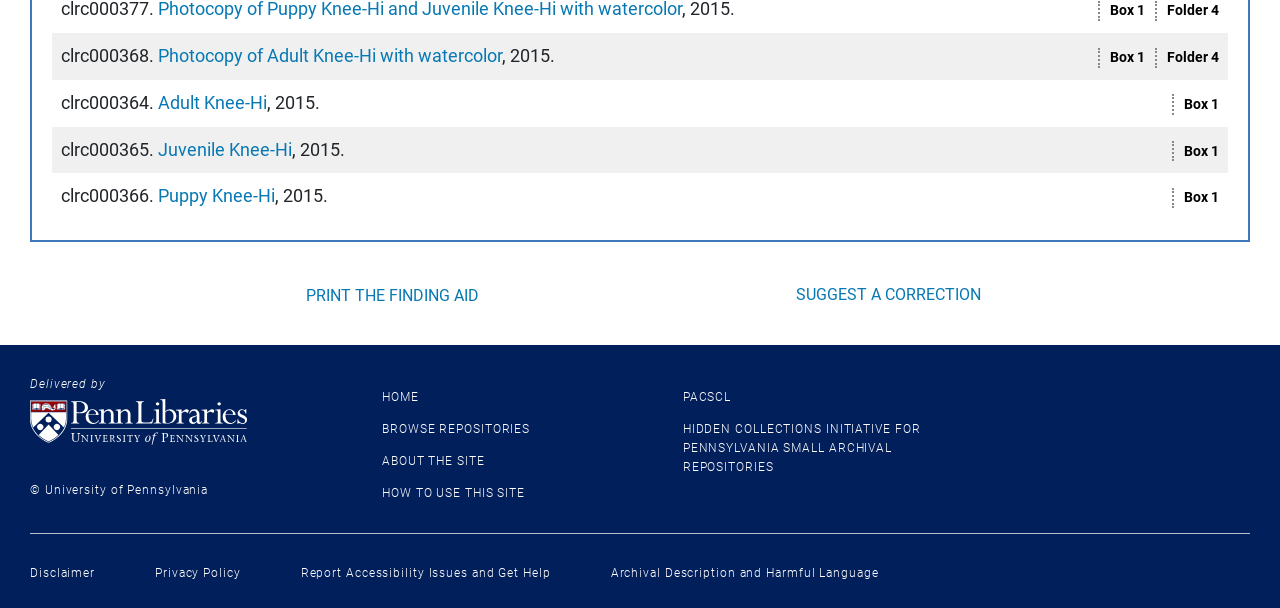Identify the bounding box coordinates for the element that needs to be clicked to fulfill this instruction: "Click the 'PRINT THE FINDING AID' button". Provide the coordinates in the format of four float numbers between 0 and 1: [left, top, right, bottom].

[0.234, 0.464, 0.379, 0.509]